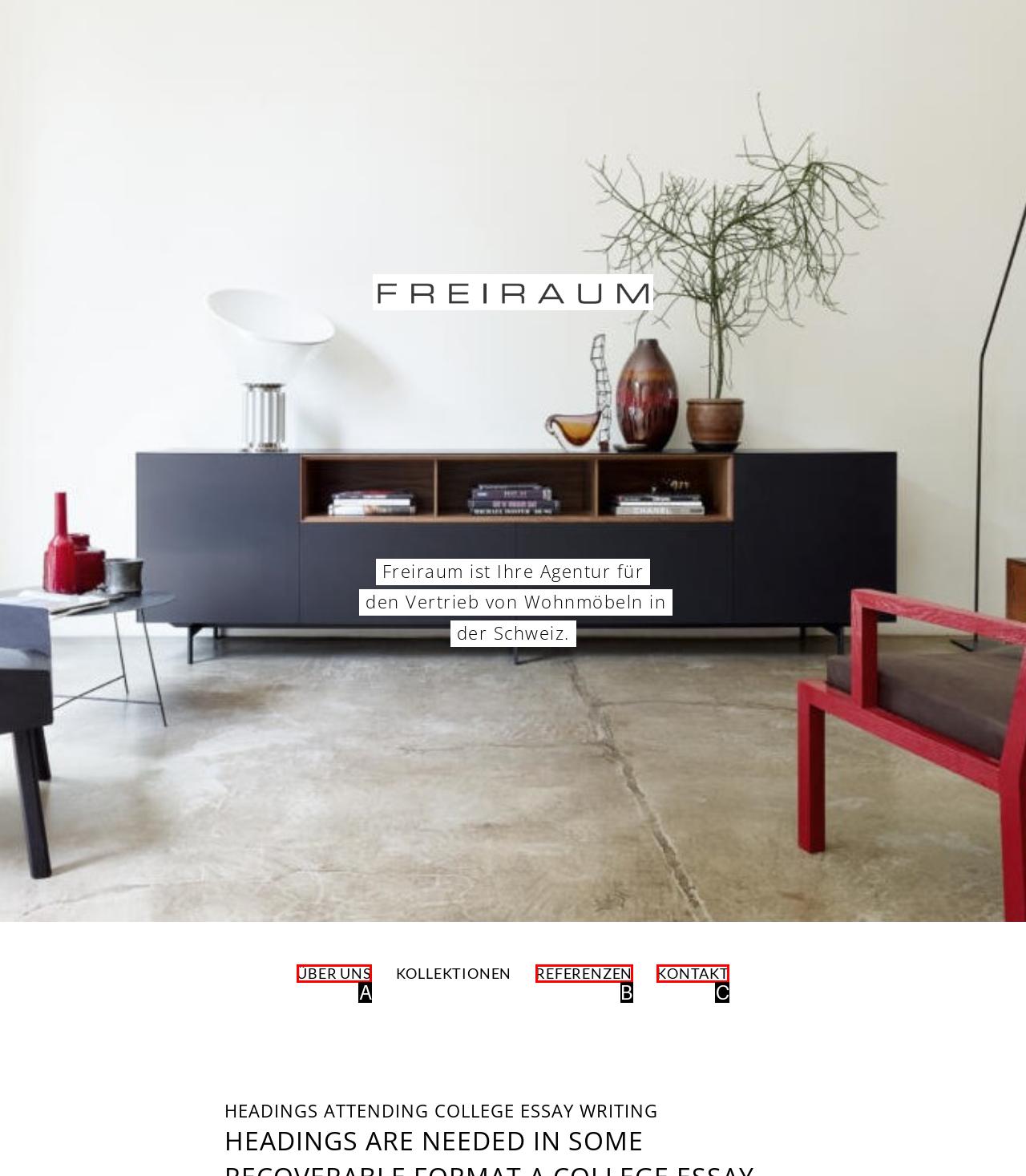Match the element description to one of the options: Über uns
Respond with the corresponding option's letter.

A